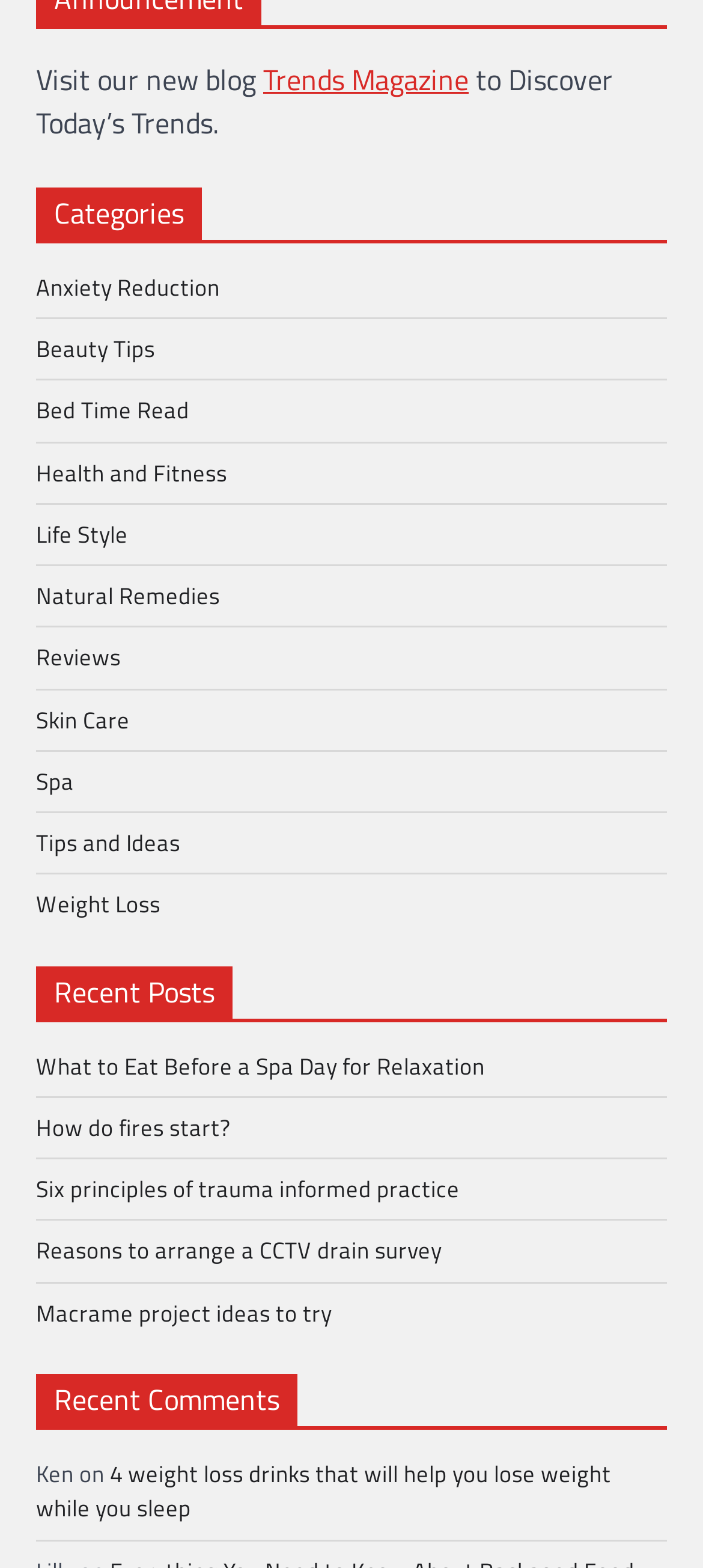Please locate the bounding box coordinates of the element that should be clicked to achieve the given instruction: "Open the menu".

None